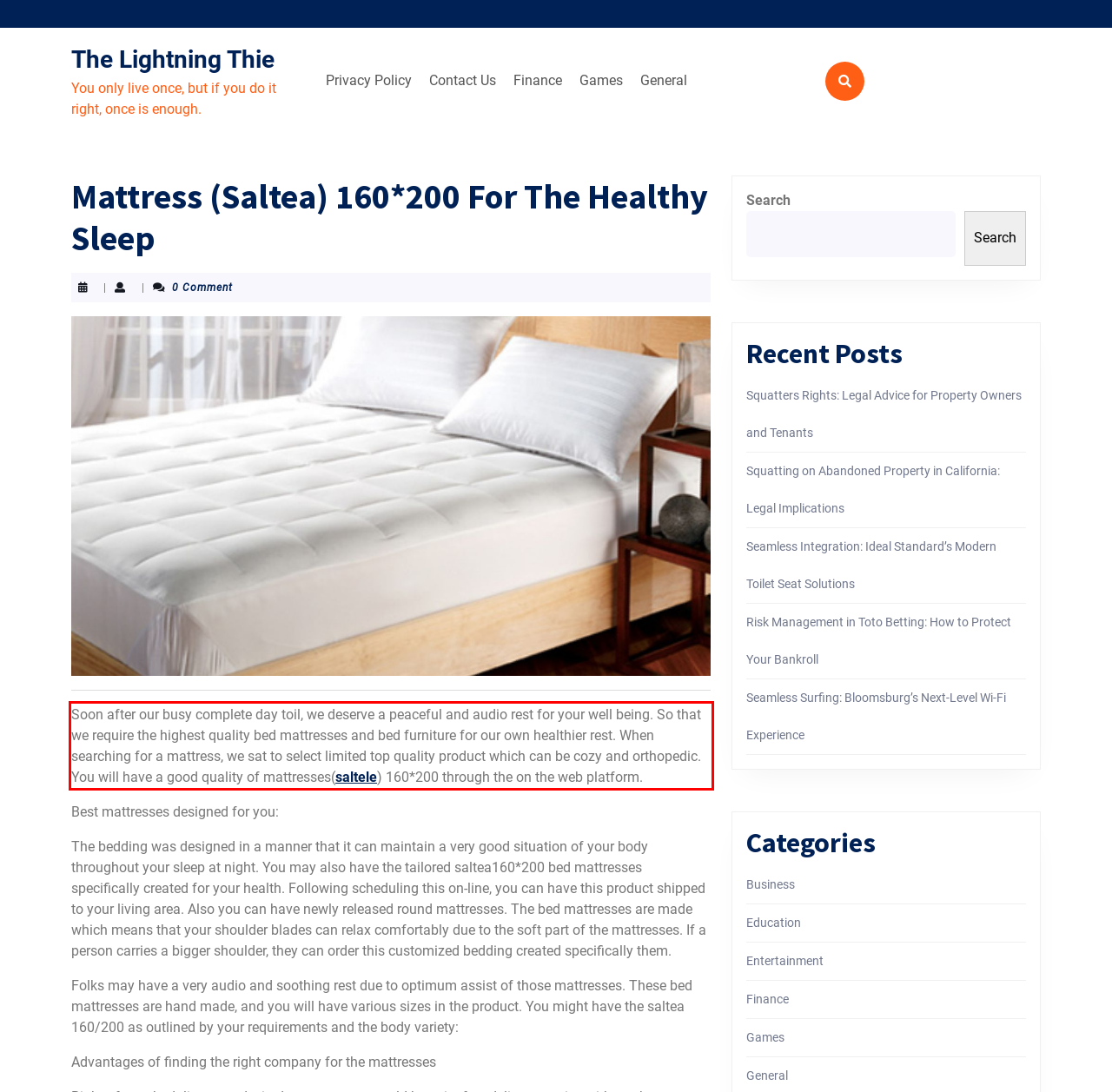The screenshot you have been given contains a UI element surrounded by a red rectangle. Use OCR to read and extract the text inside this red rectangle.

Soon after our busy complete day toil, we deserve a peaceful and audio rest for your well being. So that we require the highest quality bed mattresses and bed furniture for our own healthier rest. When searching for a mattress, we sat to select limited top quality product which can be cozy and orthopedic. You will have a good quality of mattresses(saltele) 160*200 through the on the web platform.